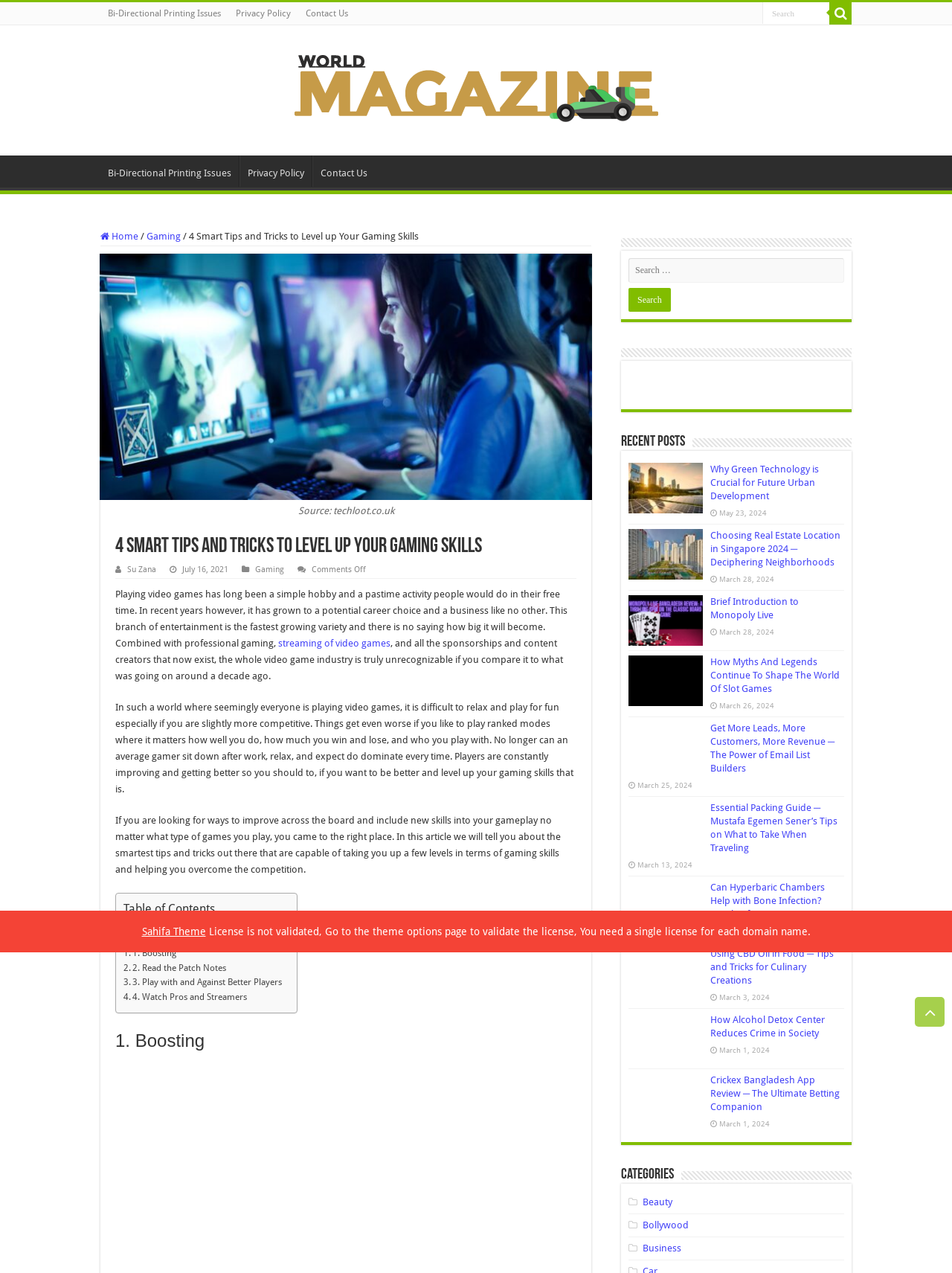What is the purpose of the article? Observe the screenshot and provide a one-word or short phrase answer.

To provide gaming tips